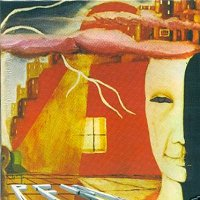What is the genre of music?
Examine the image and give a concise answer in one word or a short phrase.

Progressive rock